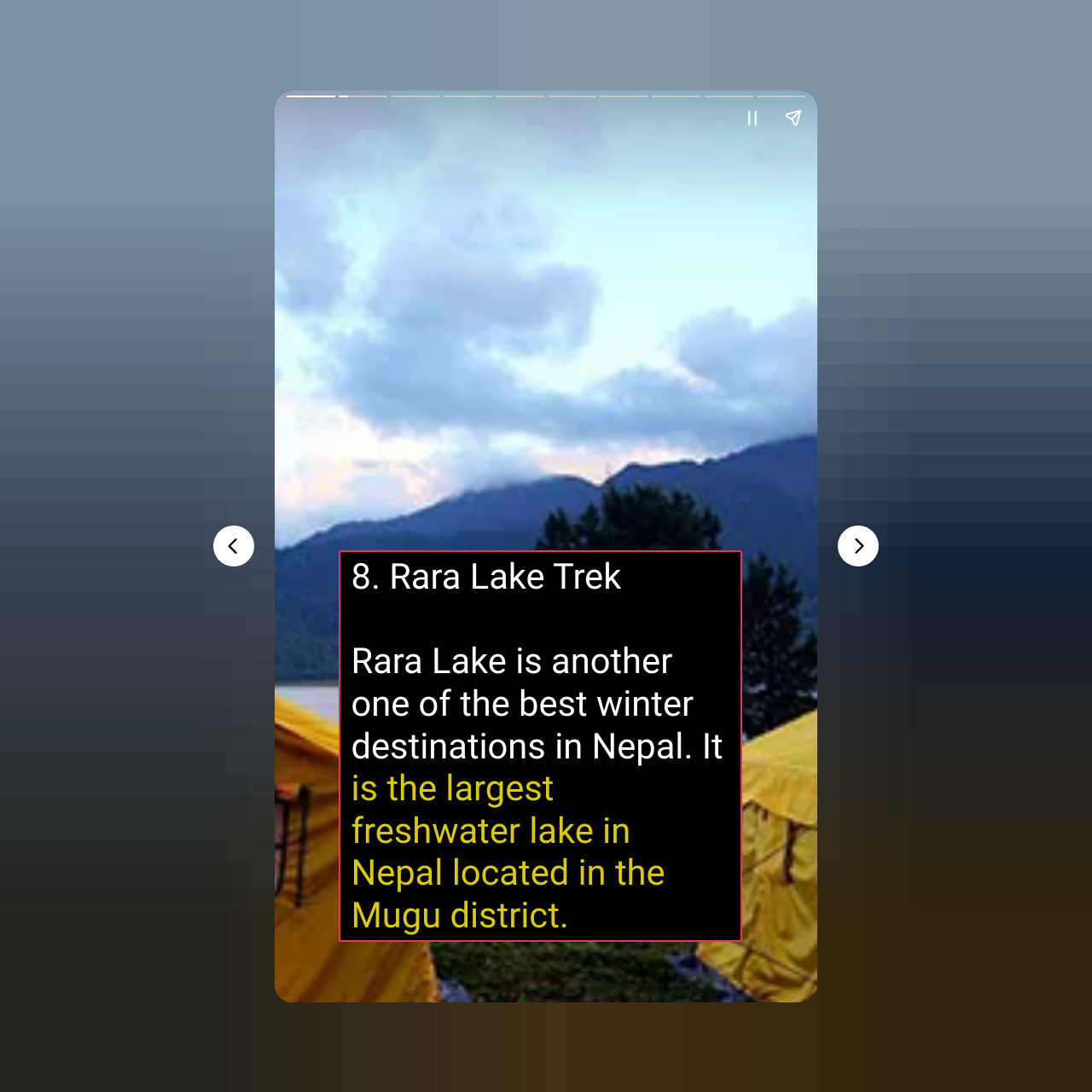Describe the webpage meticulously, covering all significant aspects.

The webpage appears to be a travel guide, specifically highlighting the top 8 places to visit in winter in Nepal. At the top of the page, there is a heading that describes Rara Lake Trek, one of the best winter destinations in Nepal, located in the Mugu district. 

Below the heading, there is a canvas element that spans the entire width of the page. On the left side of the page, there is a complementary section that takes up about a quarter of the page's width. Within this section, there are two buttons, "Pause story" and "Share story", positioned side by side. 

On the top-left corner of the page, there is another complementary section that is narrower than the previous one. 

At the center of the page, there are two navigation buttons, "Previous page" and "Next page", positioned side by side, allowing users to navigate through the content.